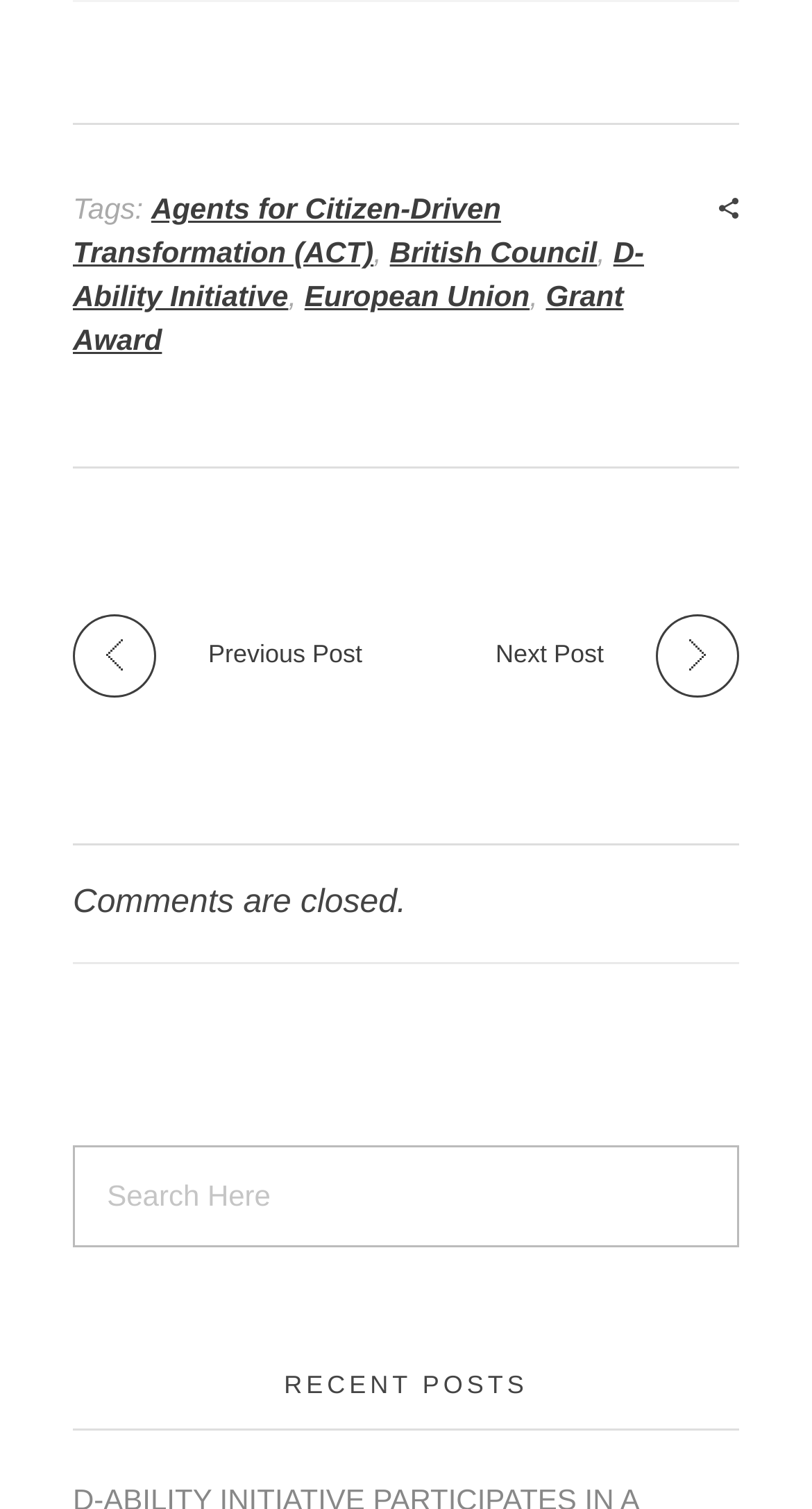Determine the bounding box for the UI element described here: "Agents for Citizen-Driven Transformation (ACT)".

[0.09, 0.127, 0.617, 0.178]